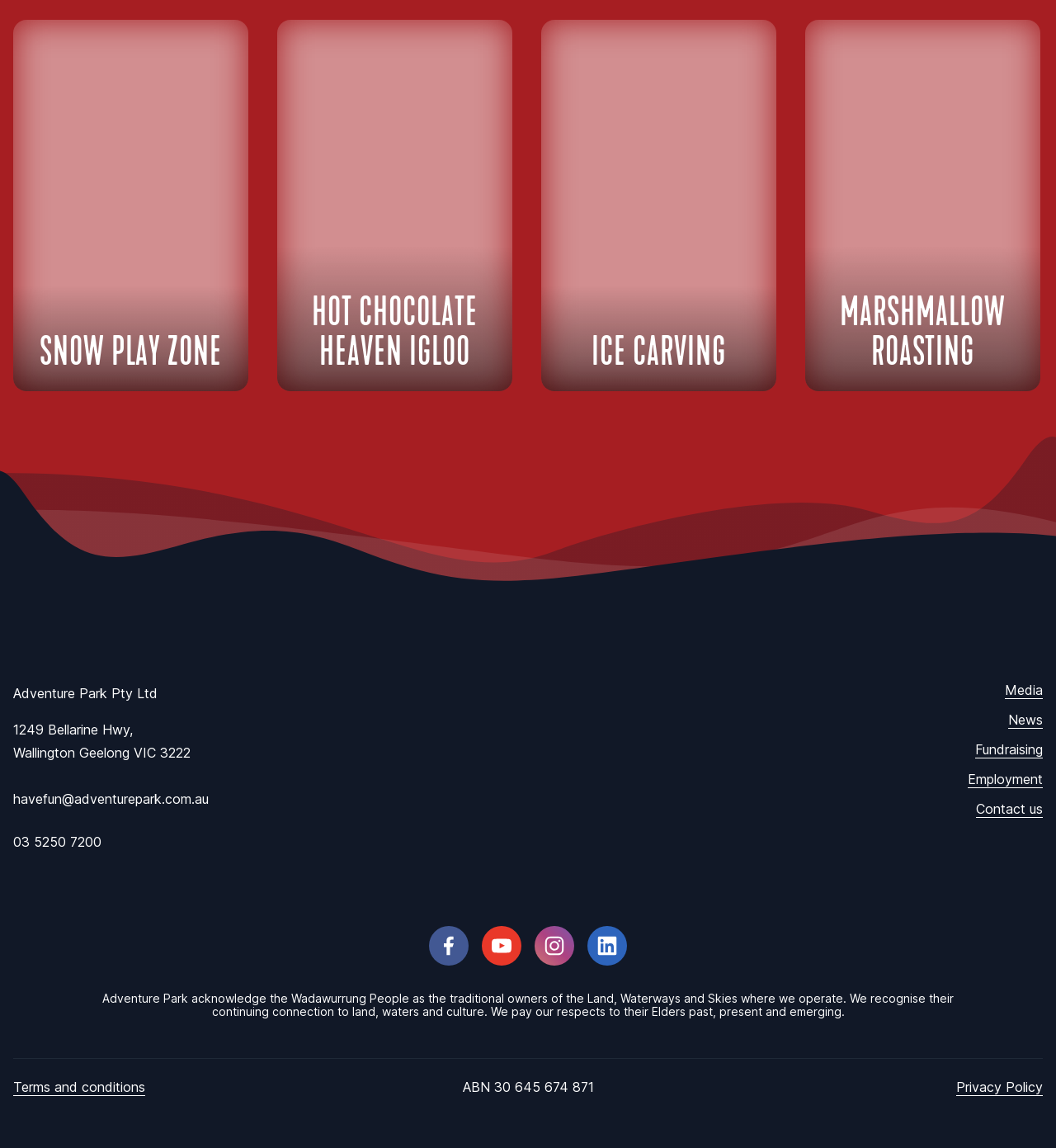Respond with a single word or phrase to the following question:
What is the organization's ABN?

30 645 674 871